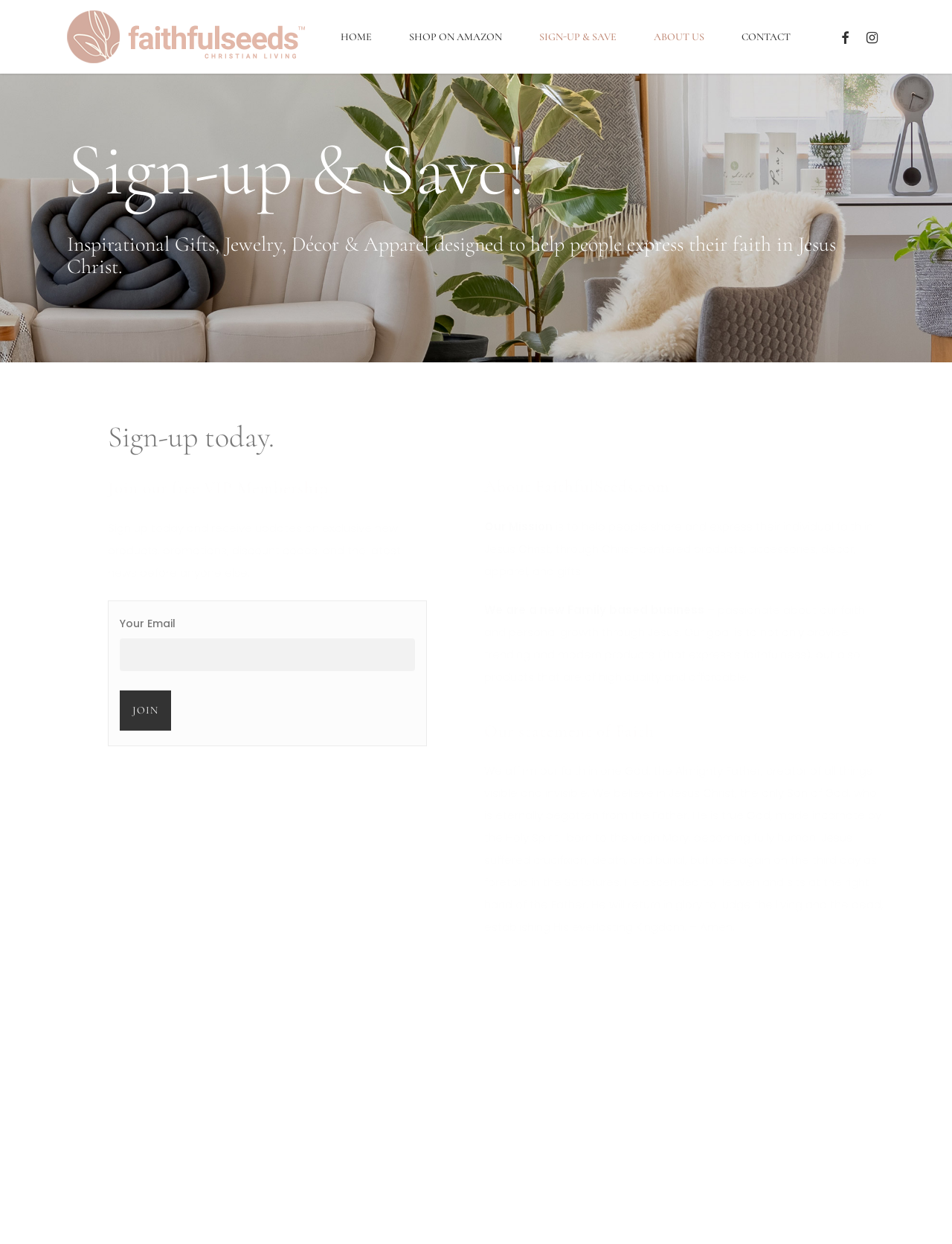Find the coordinates for the bounding box of the element with this description: "parent_node: Your Email name="email"".

[0.126, 0.513, 0.436, 0.539]